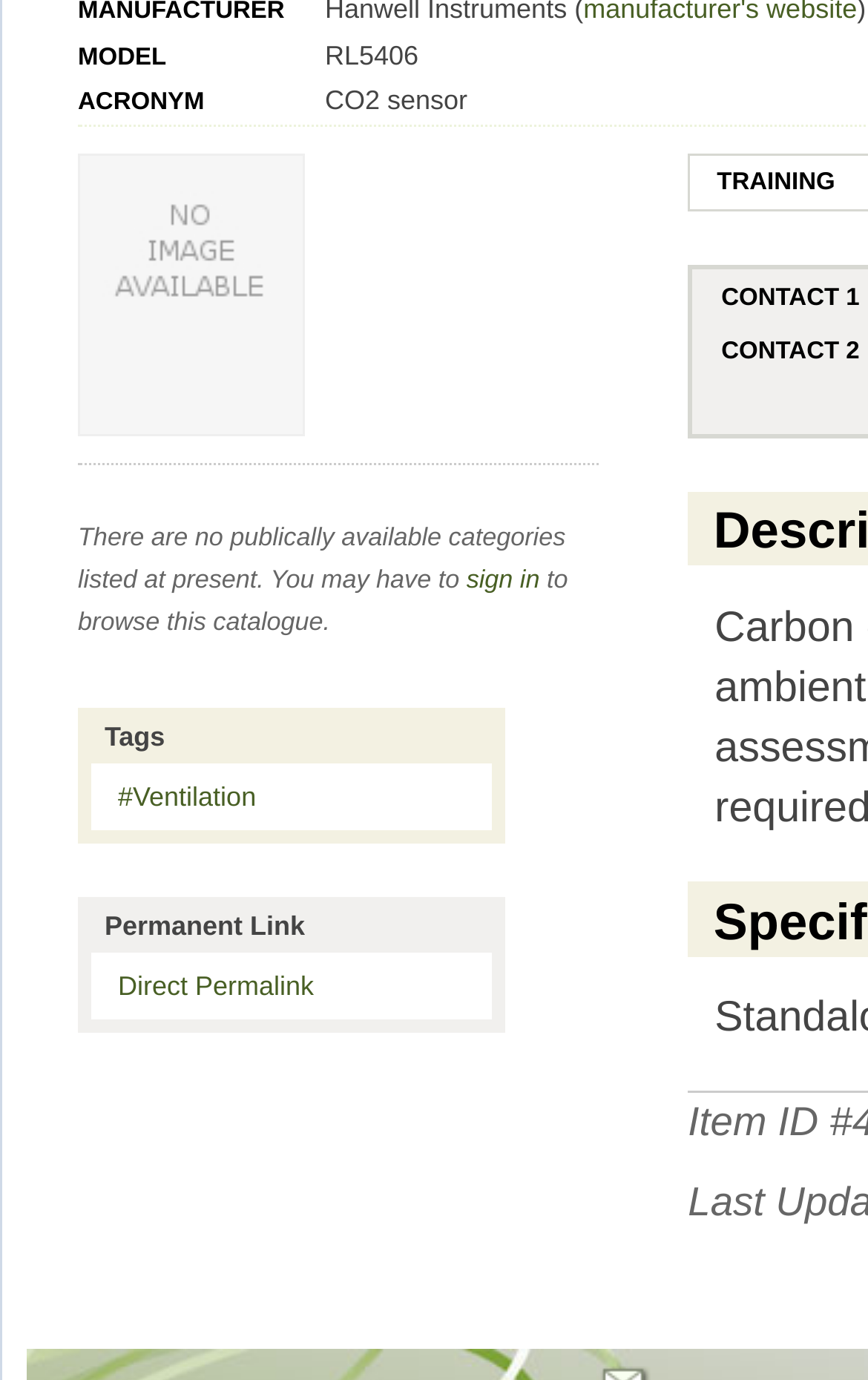Based on the element description #Ventilation, identify the bounding box coordinates for the UI element. The coordinates should be in the format (top-left x, top-left y, bottom-right x, bottom-right y) and within the 0 to 1 range.

[0.136, 0.566, 0.295, 0.588]